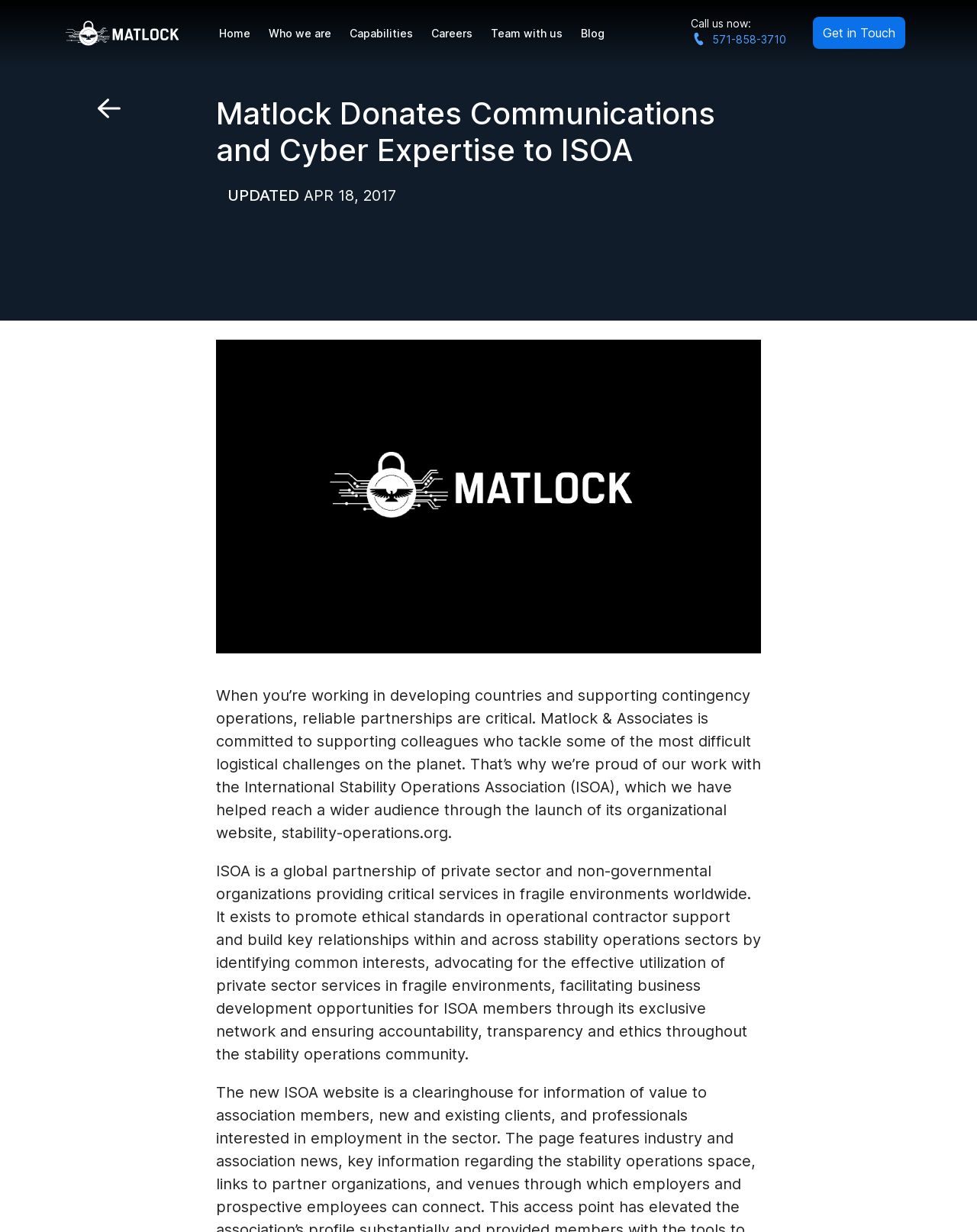Determine the bounding box coordinates of the clickable region to follow the instruction: "Get in Touch".

[0.832, 0.014, 0.927, 0.04]